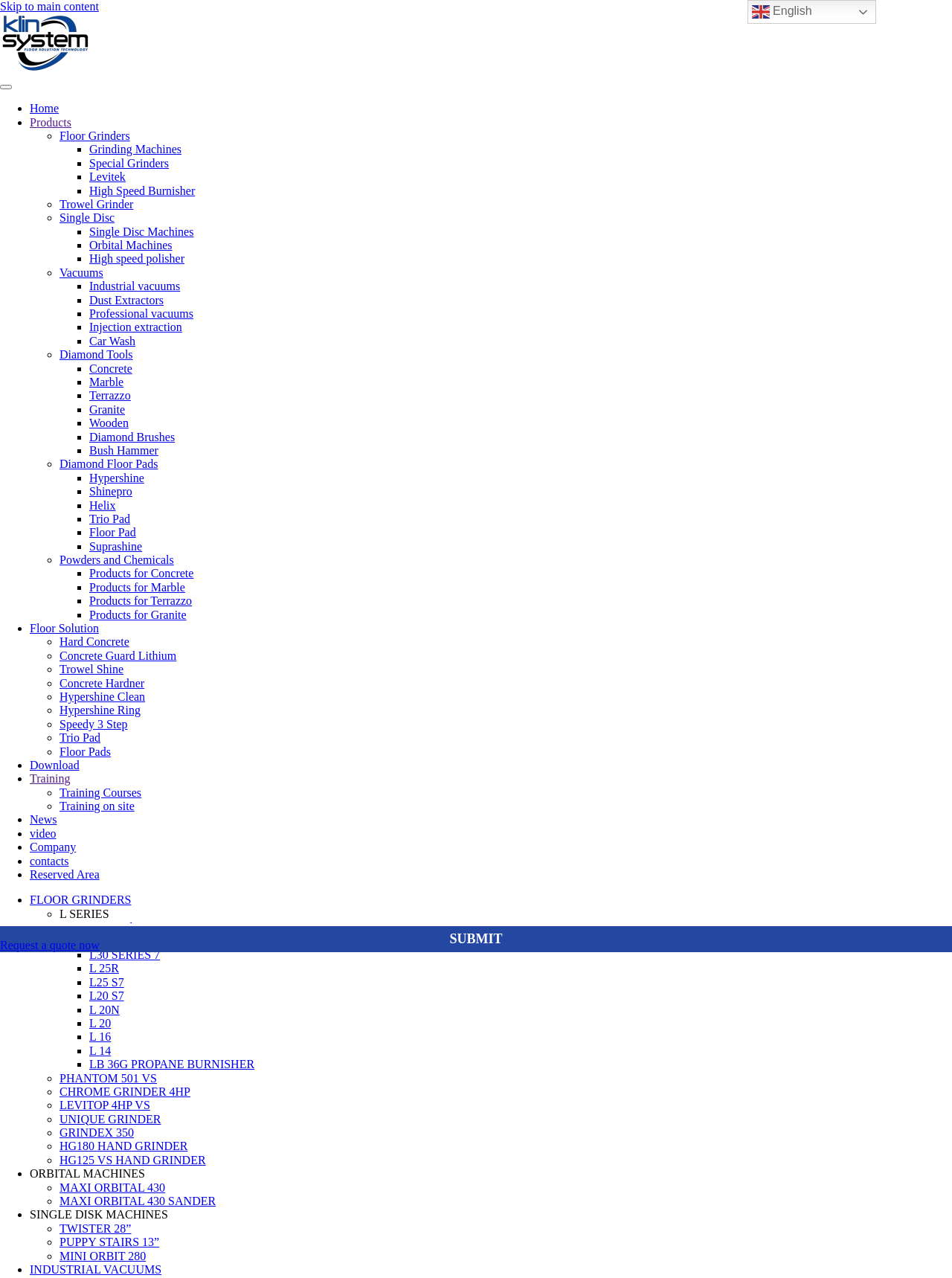Determine the bounding box coordinates of the section I need to click to execute the following instruction: "Click on the 'Home' link". Provide the coordinates as four float numbers between 0 and 1, i.e., [left, top, right, bottom].

[0.031, 0.08, 0.062, 0.09]